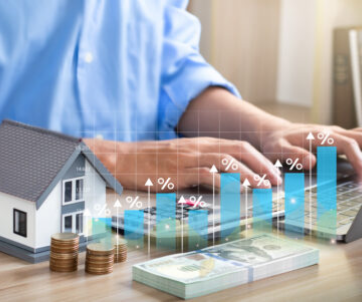Explain in detail what you see in the image.

The image depicts a close-up view of a person's hands typing on a laptop keyboard, symbolizing engagement with financial or real estate matters. To the left, there is a small model of a house accompanied by stacks of coins, emphasizing the context of property investment and financial planning. In the foreground, a stack of hundred-dollar bills adds a tangible sense of financial resources. Overlaying the scene is a graphical representation of rising bar charts and percentage symbols, suggesting an upward trend in interest rates or market values, which is pertinent to the article titled "Interest Rate Vs. Home Price: Which is More Important?" This article likely explores the dynamics between interest rates and housing prices, guiding readers on making informed decisions in the current real estate landscape. The overall composition conveys a blend of action, financial awareness, and the importance of understanding market trends.